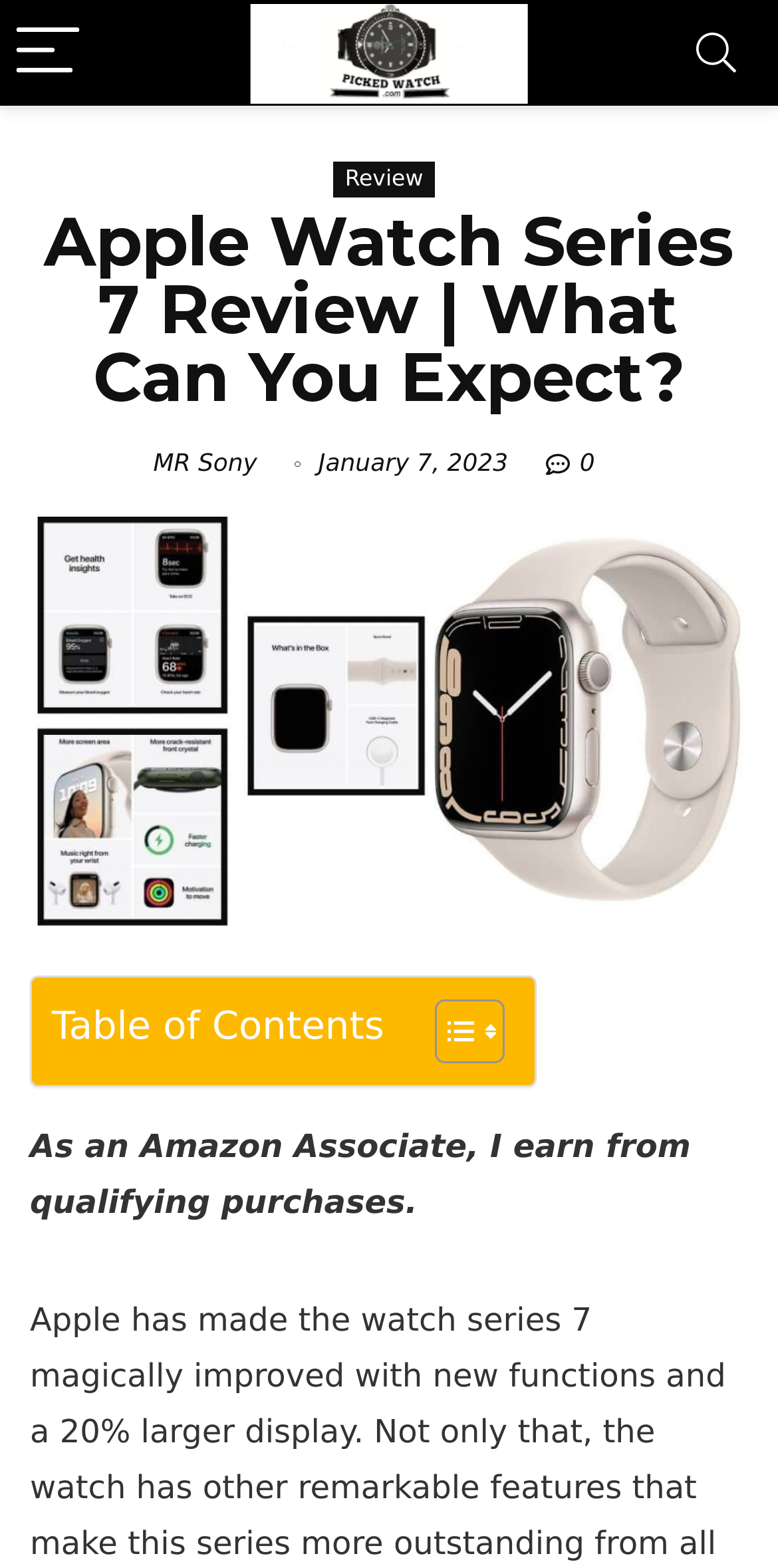What is the name of the website?
Analyze the image and deliver a detailed answer to the question.

I found the name of the website by looking at the image element that says 'Picked Watch' which is located in the top navigation bar.